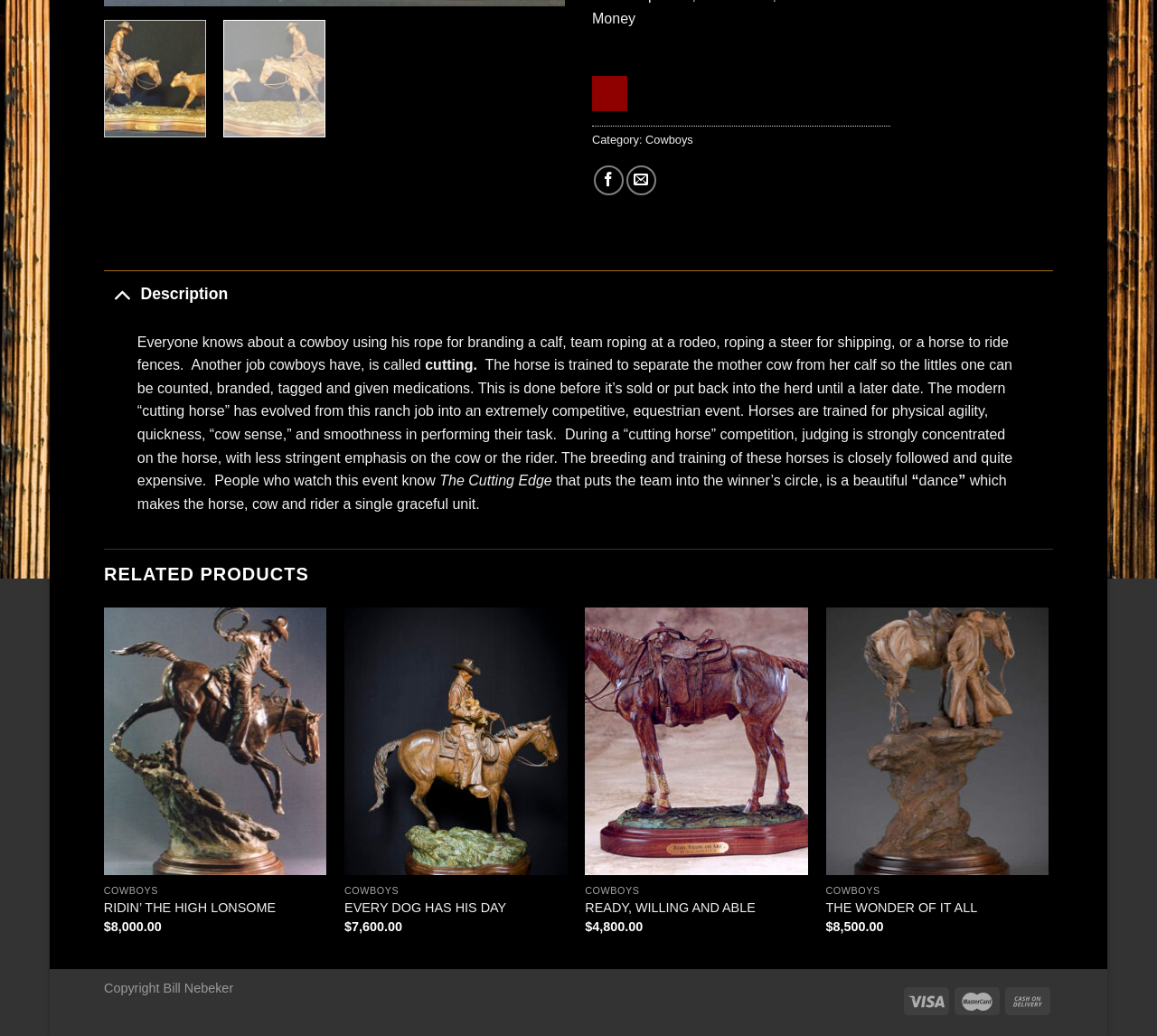Determine the bounding box coordinates for the HTML element mentioned in the following description: "aria-label="Wishlist"". The coordinates should be a list of four floats ranging from 0 to 1, represented as [left, top, right, bottom].

[0.665, 0.595, 0.689, 0.622]